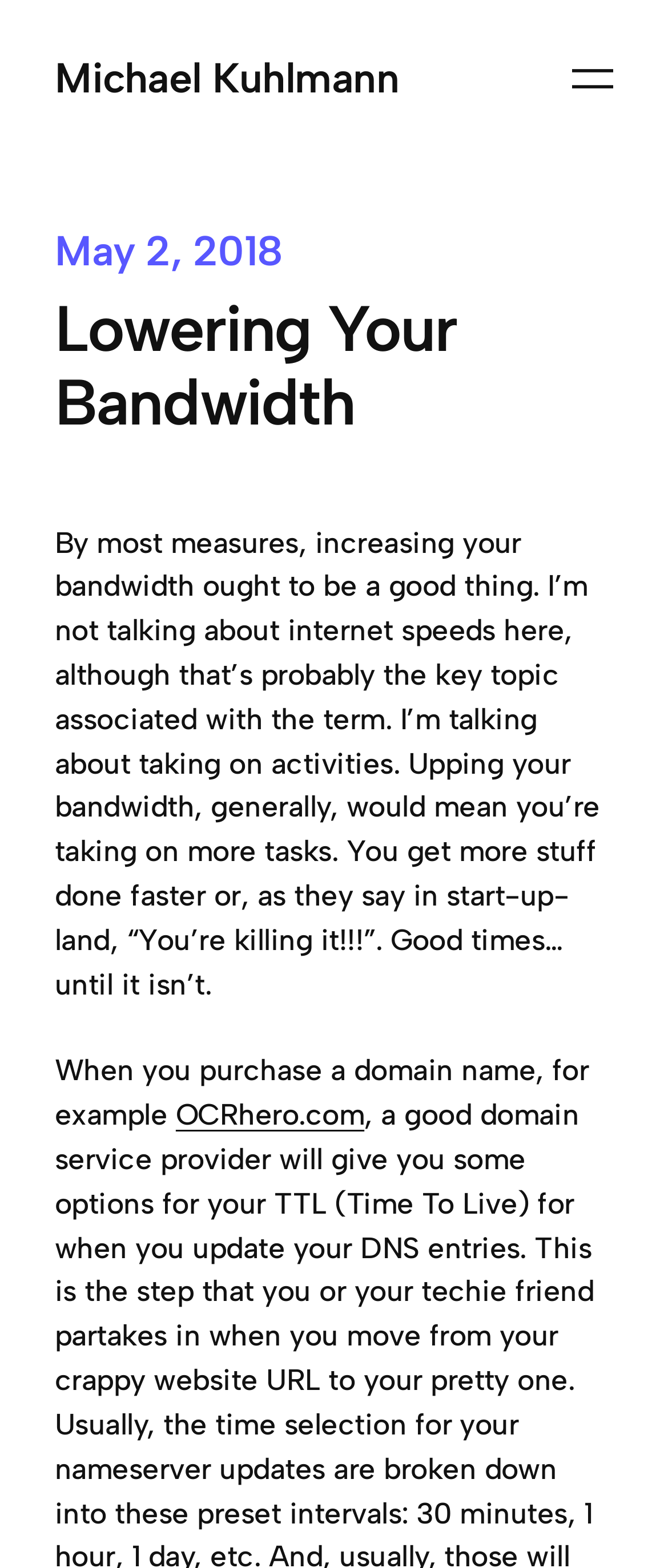Determine the bounding box for the HTML element described here: "title="Startseite"". The coordinates should be given as [left, top, right, bottom] with each number being a float between 0 and 1.

None